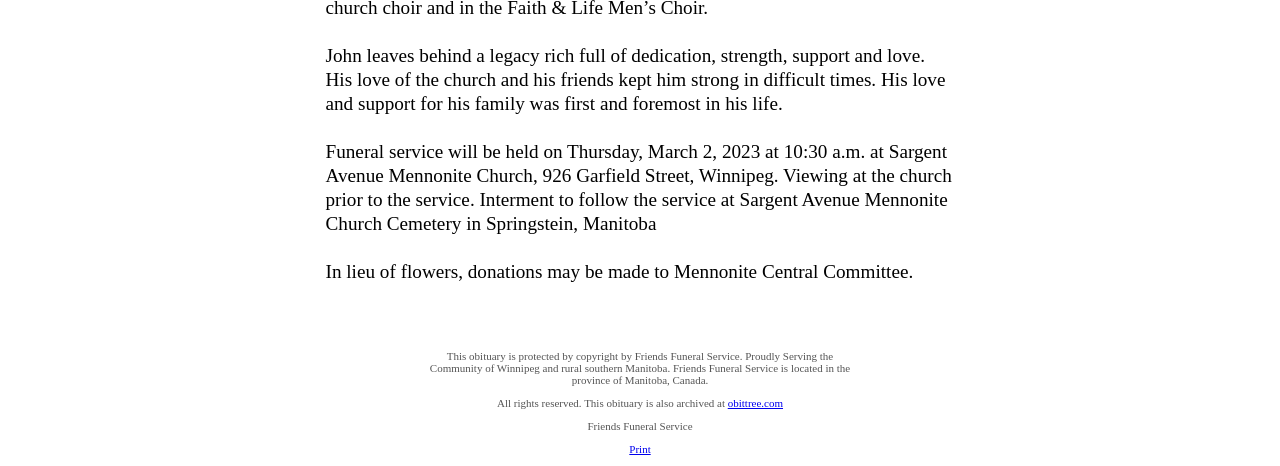Given the description "obittree.com", determine the bounding box of the corresponding UI element.

[0.569, 0.851, 0.612, 0.877]